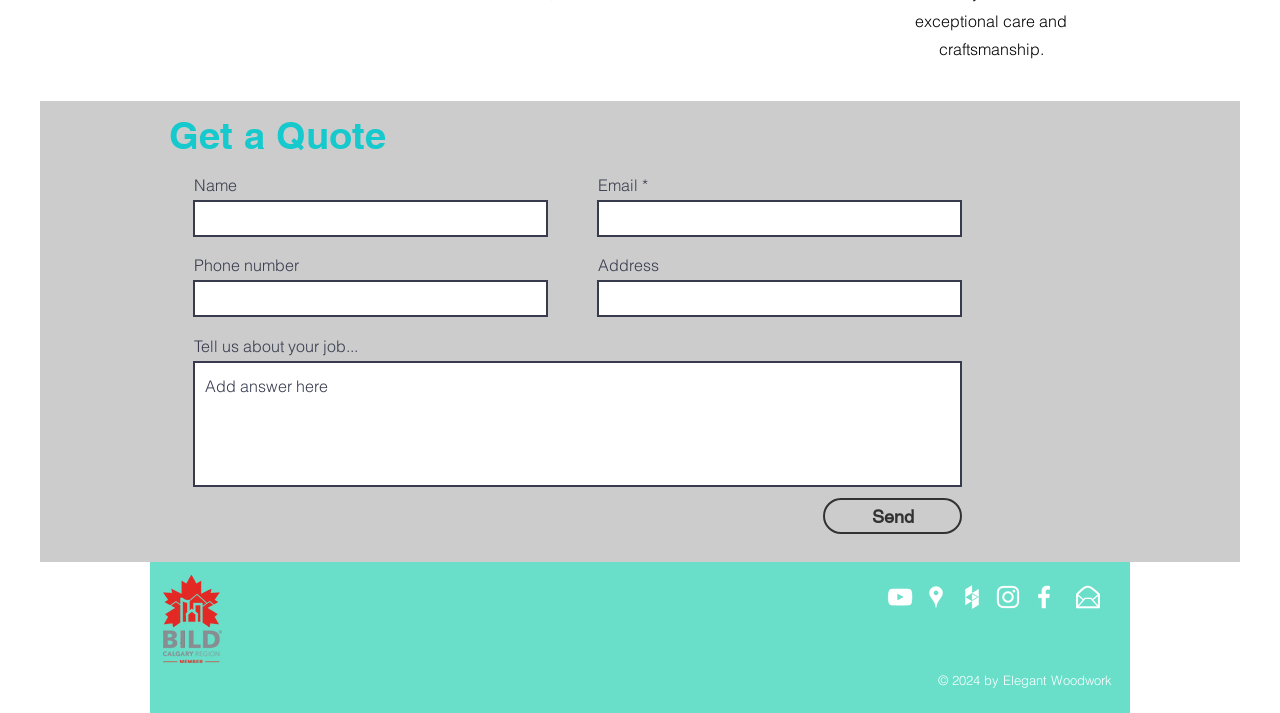Find the bounding box coordinates of the element you need to click on to perform this action: 'Type your phone number'. The coordinates should be represented by four float values between 0 and 1, in the format [left, top, right, bottom].

[0.151, 0.393, 0.428, 0.445]